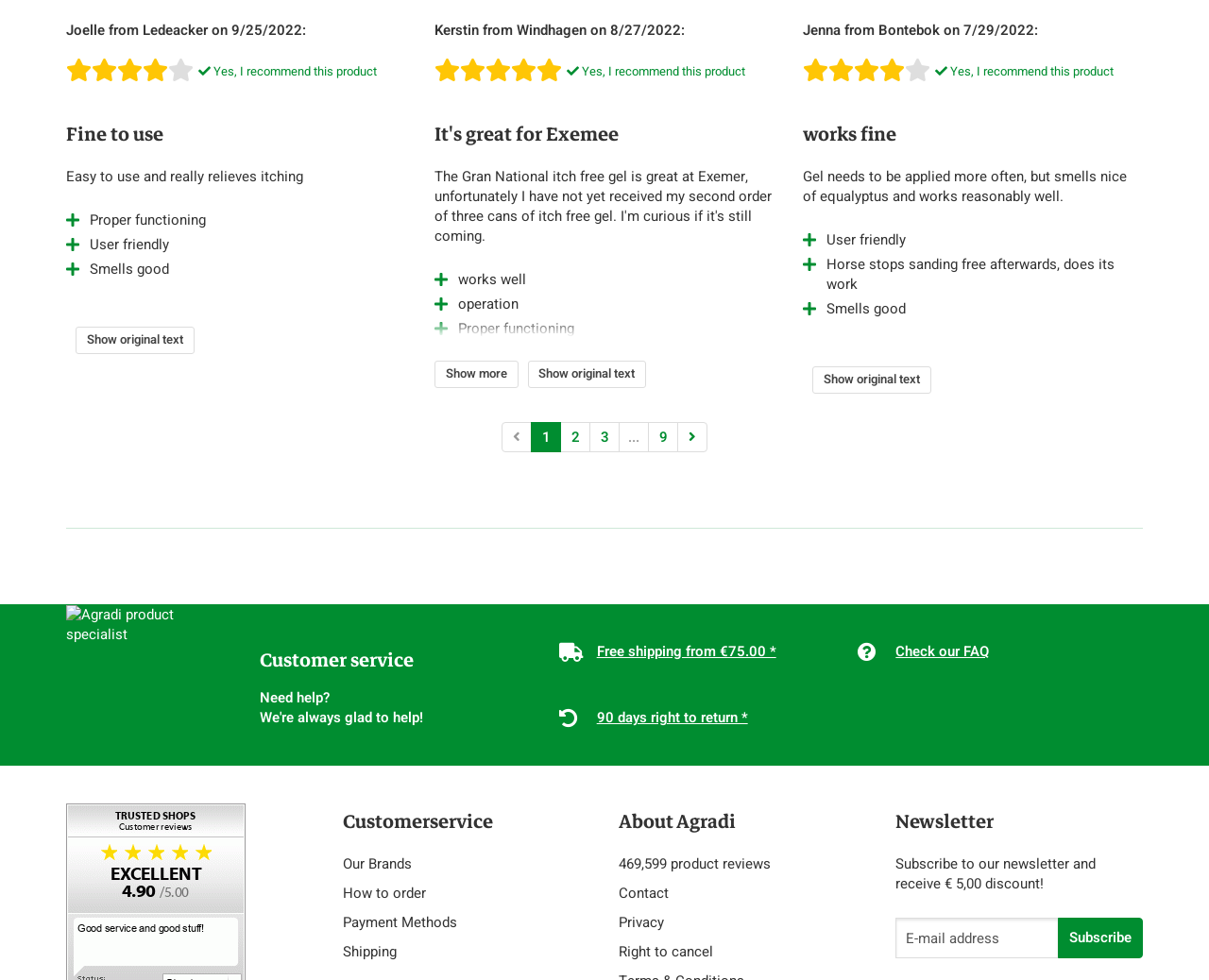Can you find the bounding box coordinates of the area I should click to execute the following instruction: "Click the 'Show more' button"?

[0.359, 0.368, 0.429, 0.396]